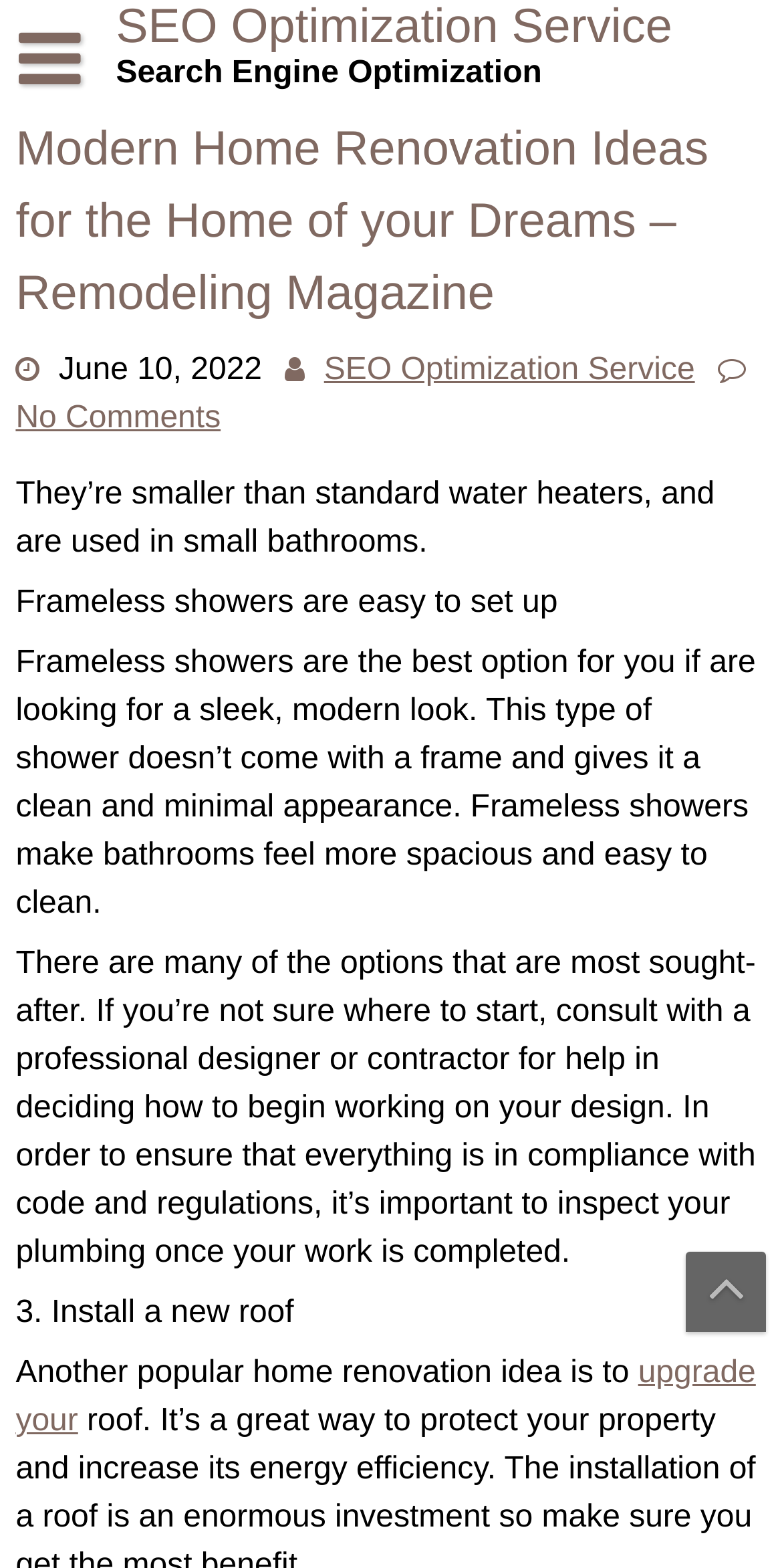What is the topic of the article?
Look at the image and respond to the question as thoroughly as possible.

Based on the content of the webpage, it appears to be discussing home renovation ideas, specifically focusing on frameless showers and other modern design elements.